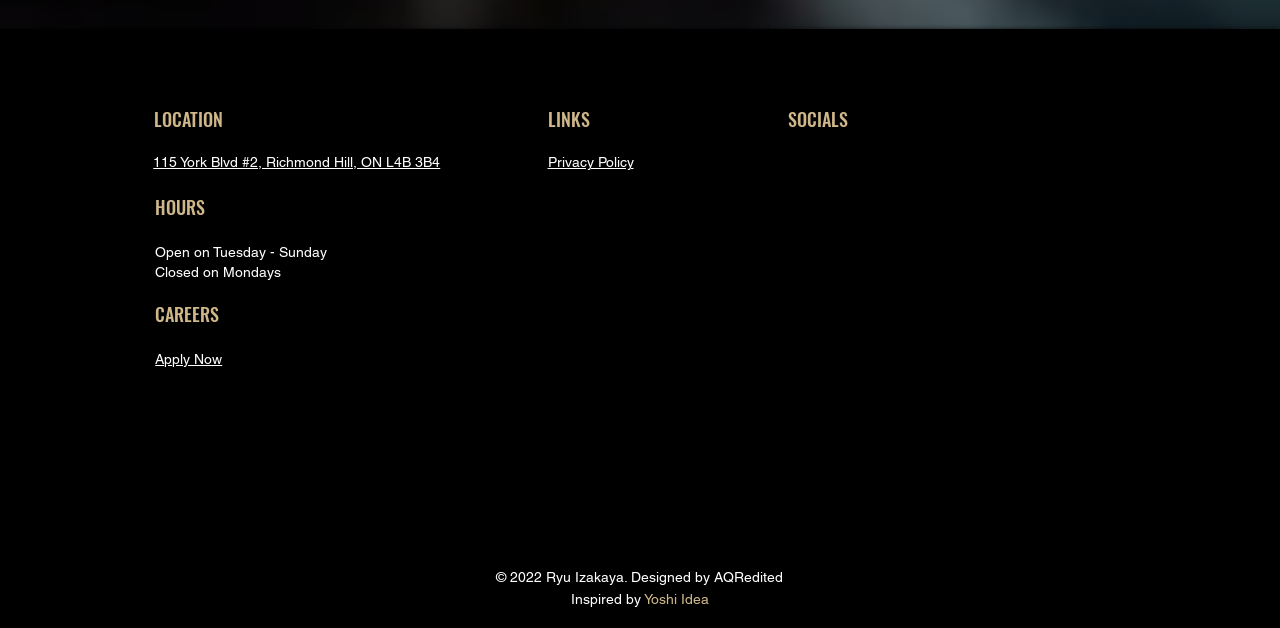How many social media links are there?
Based on the image, give a concise answer in the form of a single word or short phrase.

3